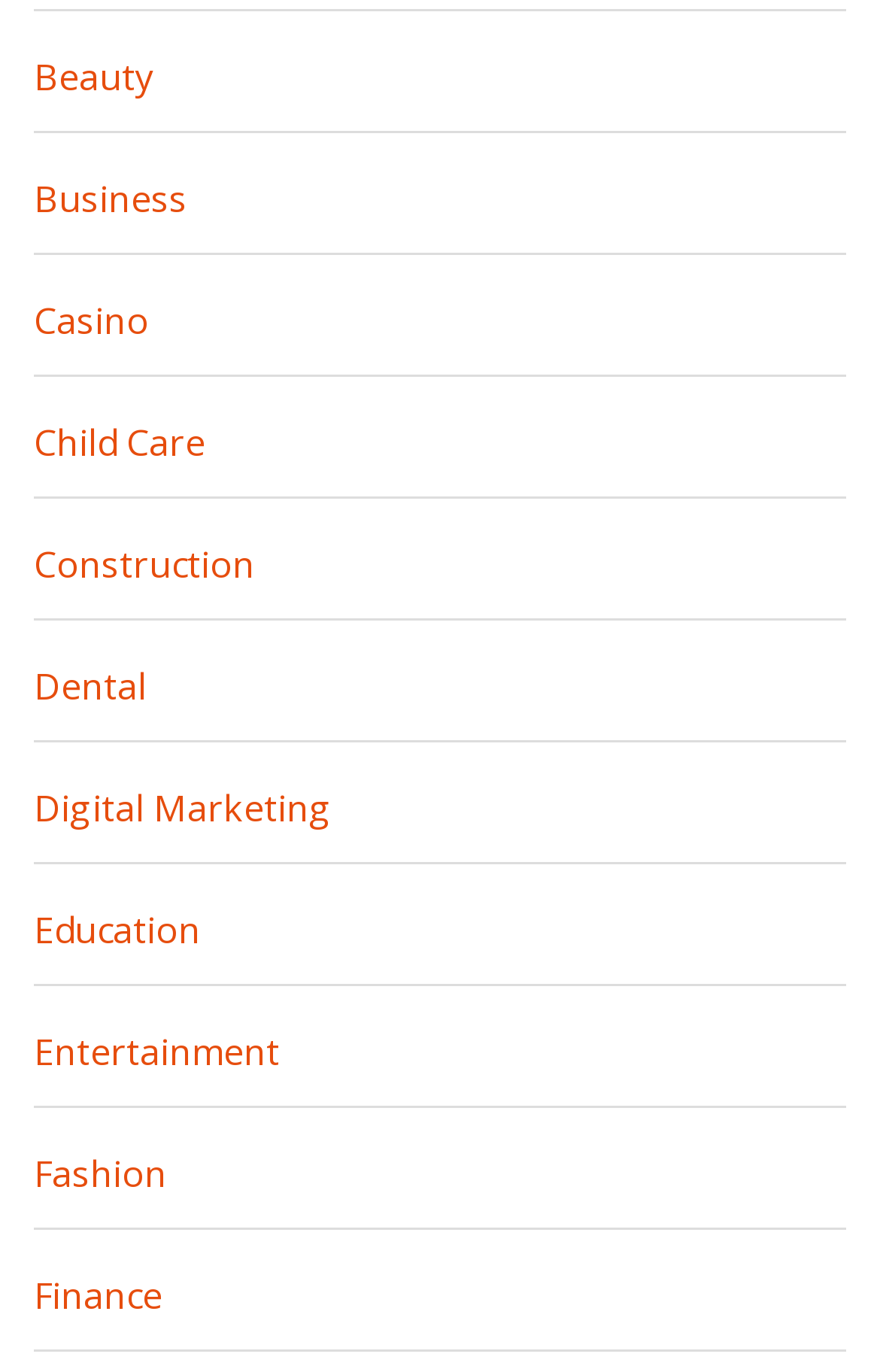Identify the bounding box of the UI element described as follows: "Beauty". Provide the coordinates as four float numbers in the range of 0 to 1 [left, top, right, bottom].

[0.038, 0.038, 0.174, 0.074]